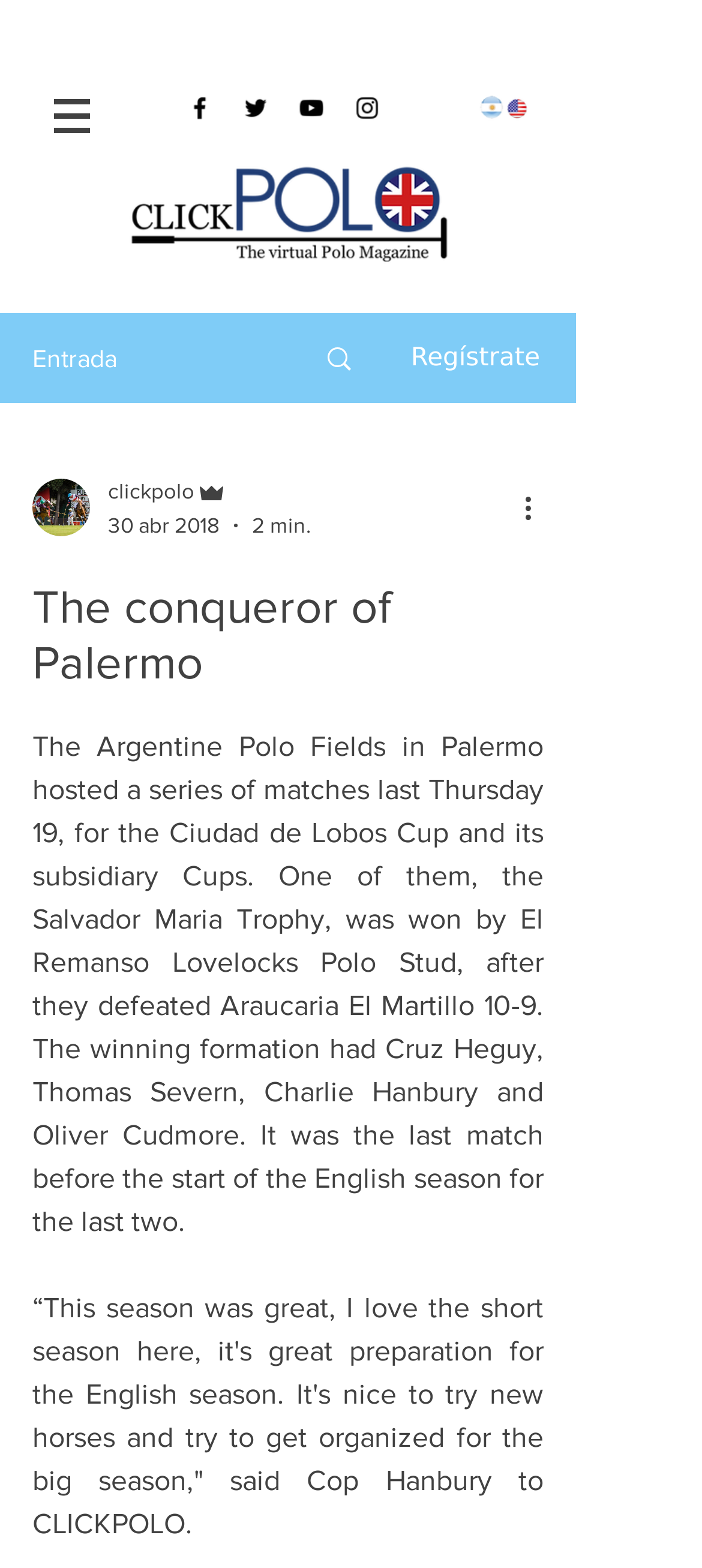What is the date of the article?
Can you provide an in-depth and detailed response to the question?

I found the date of the article in the section that mentions the author and the date, which is 30 abr 2018.